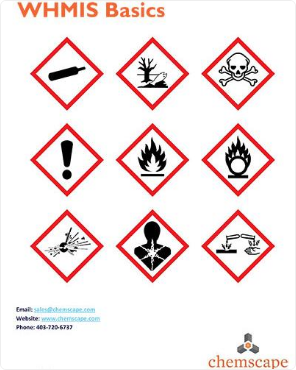Give a short answer using one word or phrase for the question:
How many hazard symbols are presented in the image?

Nine